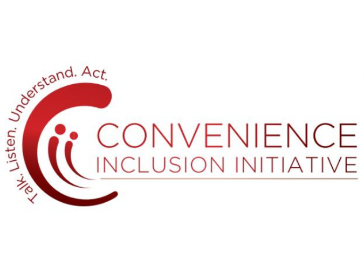What is the mission of the Convenience Inclusion Initiative?
Look at the image and answer the question using a single word or phrase.

Promote diversity and inclusion